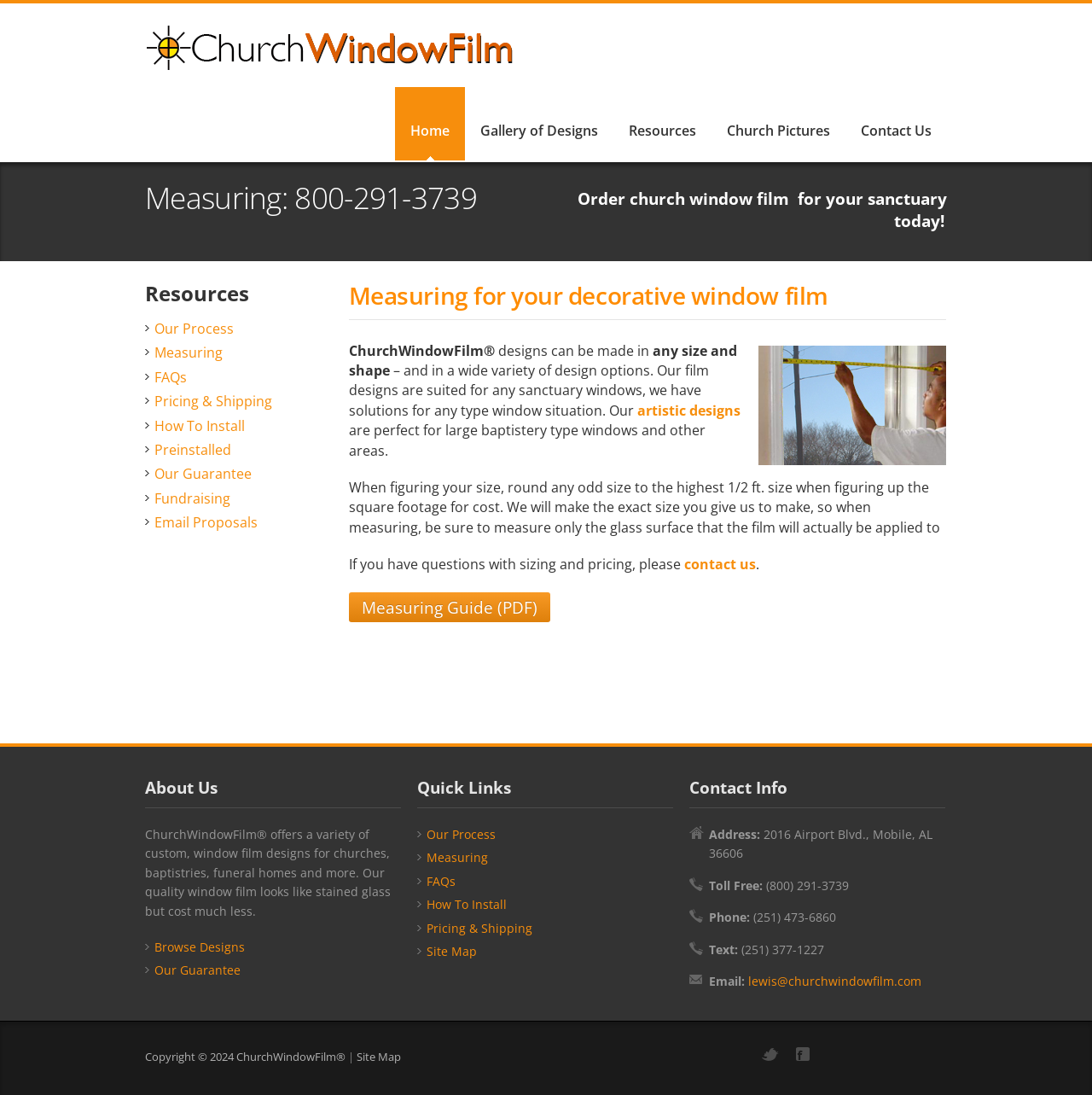Give a one-word or one-phrase response to the question: 
What is the address of the company?

2016 Airport Blvd., Mobile, AL 36606